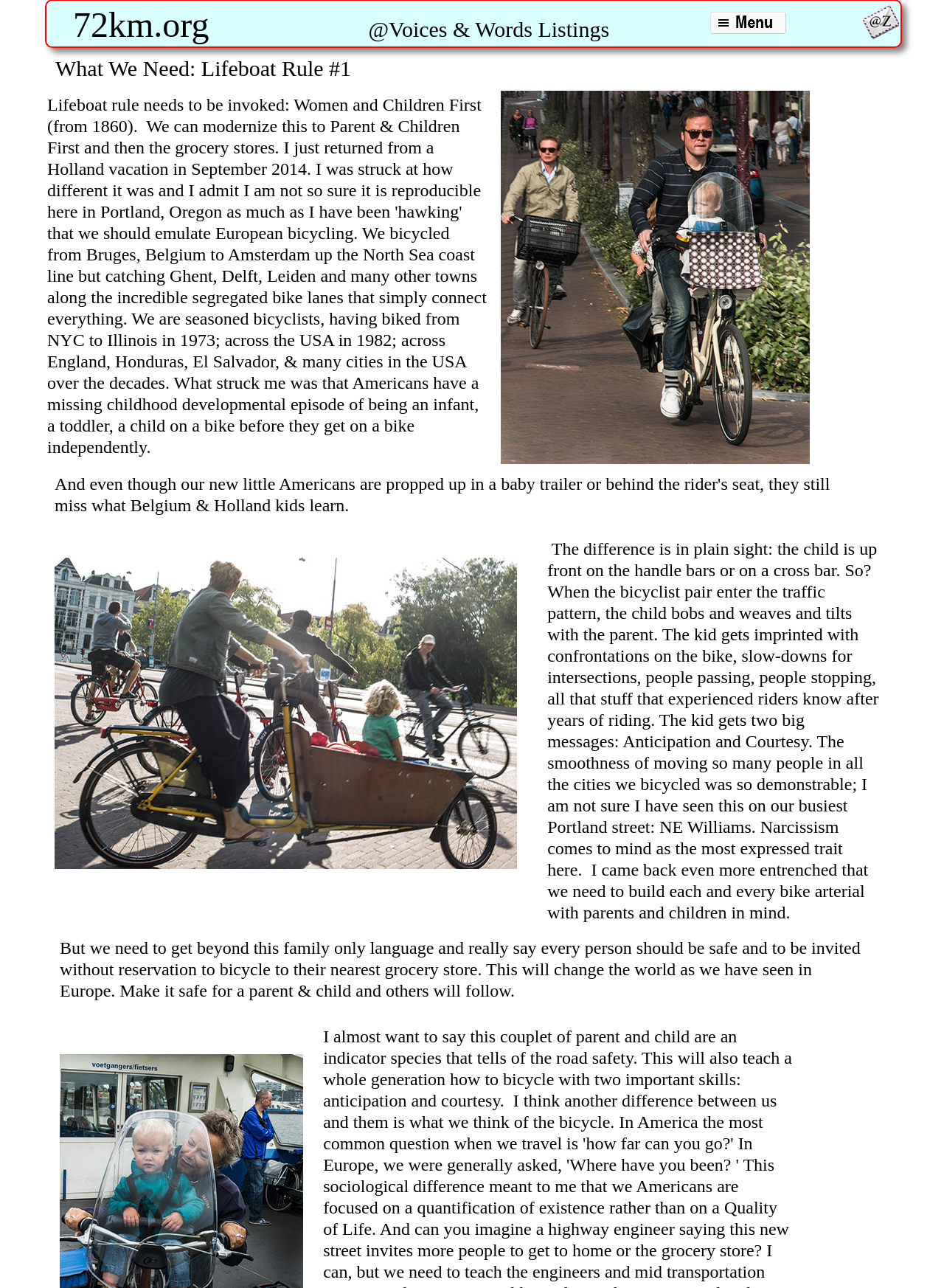Offer a meticulous description of the webpage's structure and content.

The webpage appears to be an article or blog post discussing the importance of teaching children how to ride bicycles safely and courteously. At the top left of the page, there is a small text "72km.org" followed by a series of empty spaces and then "@Voices & Words Listings" on the same line. To the right of these texts, there is another series of empty spaces.

Below these top elements, there are two links side by side, with the left one positioned slightly above the right one. The links are not labeled with any text.

The main content of the page starts with a heading "What We Need: Lifeboat Rule #1" positioned near the top left of the page. Below this heading, there is a long paragraph of text that discusses how children learn to ride bicycles safely by accompanying their parents. The text explains that children learn to anticipate and show courtesy while riding, and that this experience is essential for their development as future adult bicyclists.

Further down the page, there is another paragraph of text that continues the discussion on the importance of making bicycle riding safe and accessible for everyone, including parents and children. The text argues that if bicycle infrastructure is designed with parents and children in mind, it will become safer and more inviting for everyone.